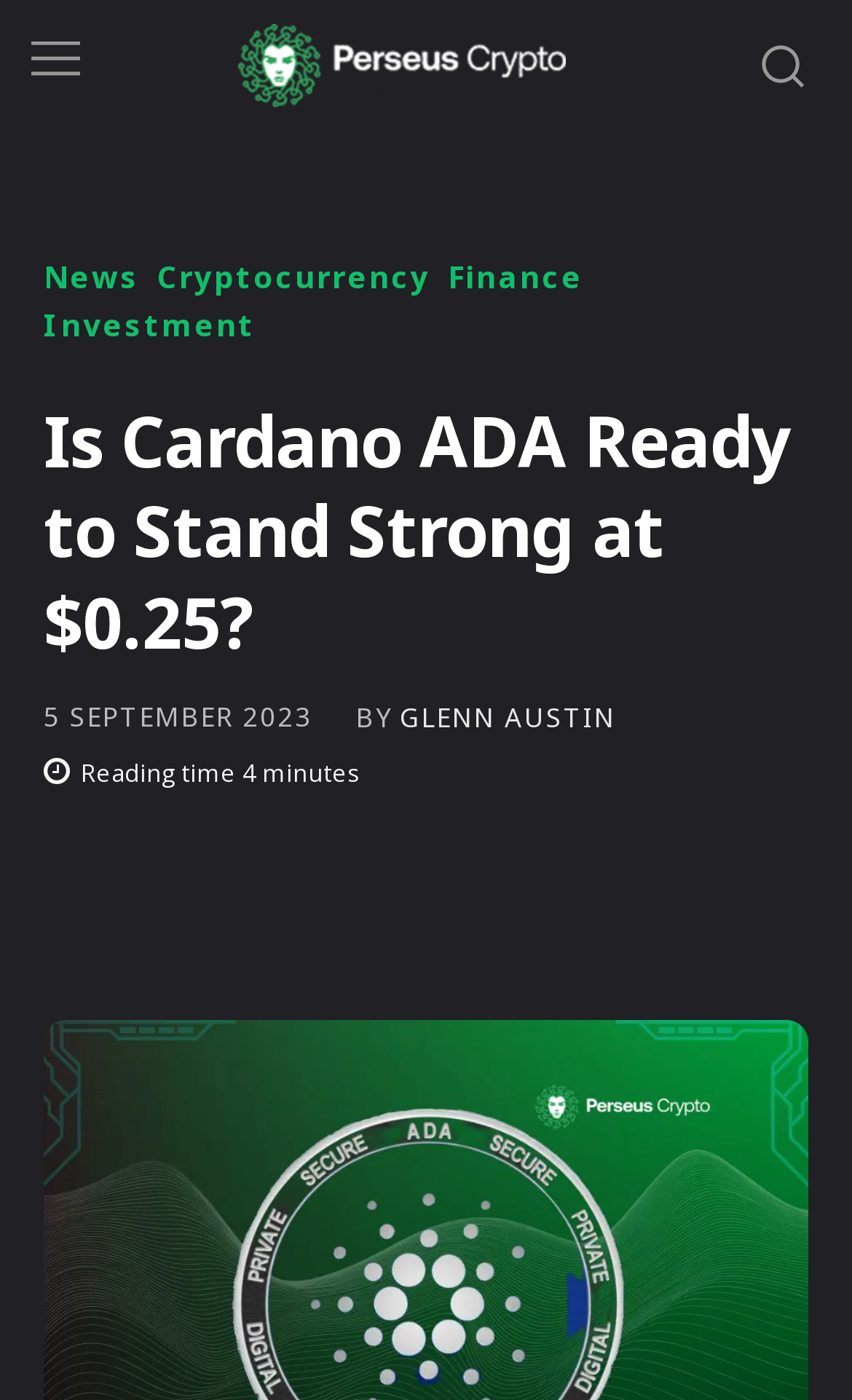Who is the author of the article?
Please give a detailed and elaborate explanation in response to the question.

I found the answer by looking at the link element with the text 'GLENN AUSTIN' which is located below the date of the article, indicating that it is the author of the article.